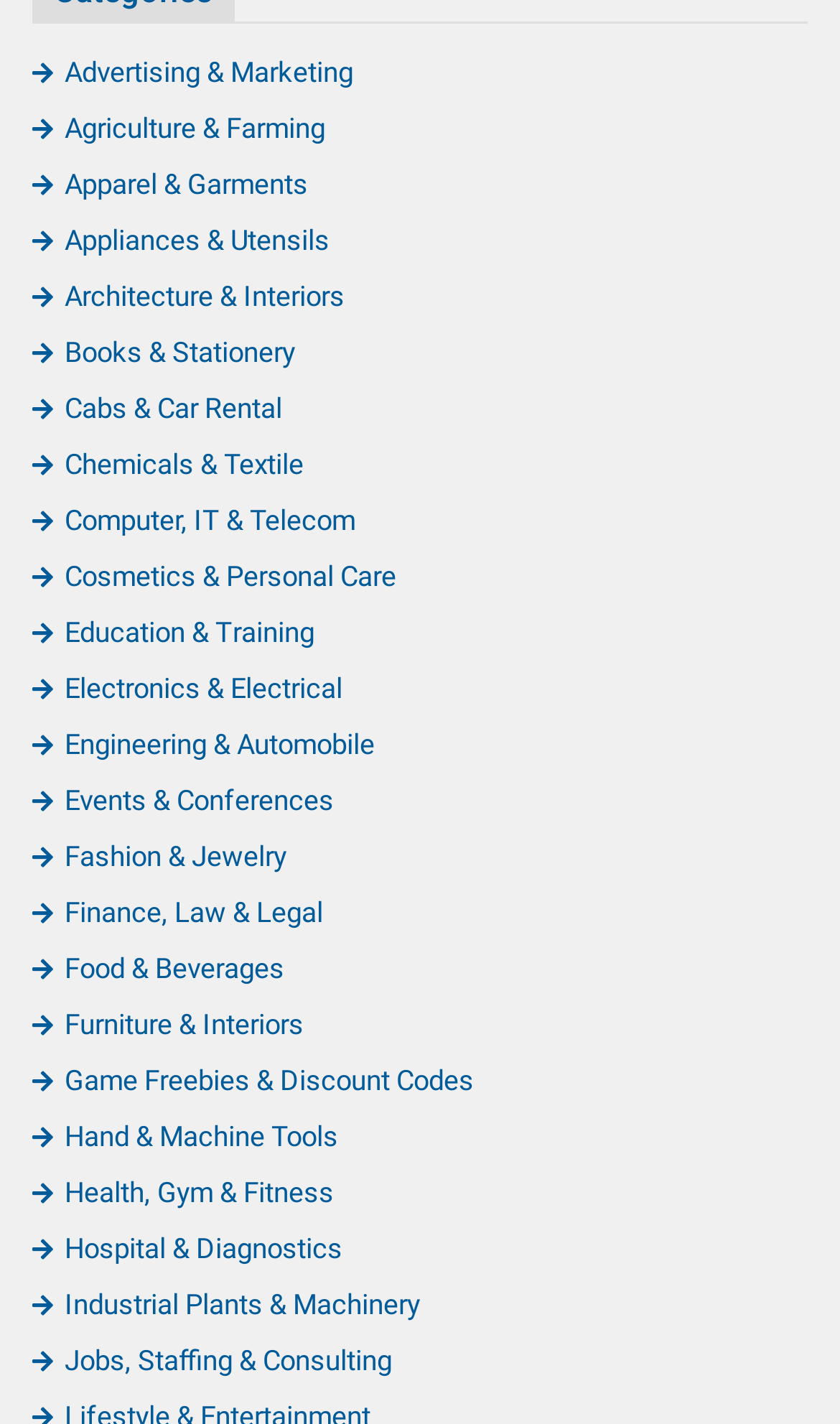Please locate the bounding box coordinates for the element that should be clicked to achieve the following instruction: "Explore Computer, IT & Telecom". Ensure the coordinates are given as four float numbers between 0 and 1, i.e., [left, top, right, bottom].

[0.038, 0.354, 0.423, 0.377]